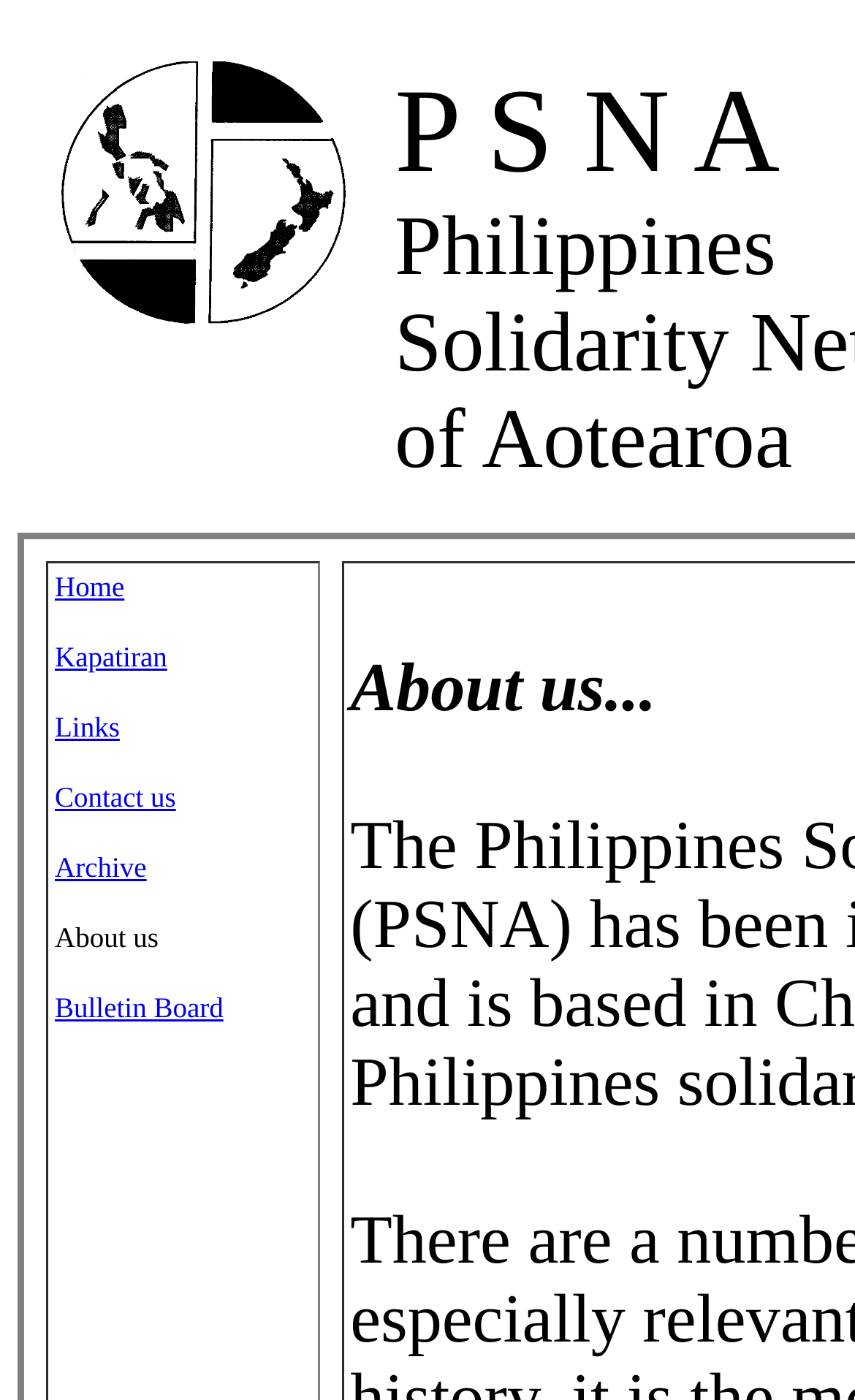Is there an image on the webpage?
Look at the screenshot and provide an in-depth answer.

I examined the webpage and found an image element, which suggests that there is an image on the webpage.